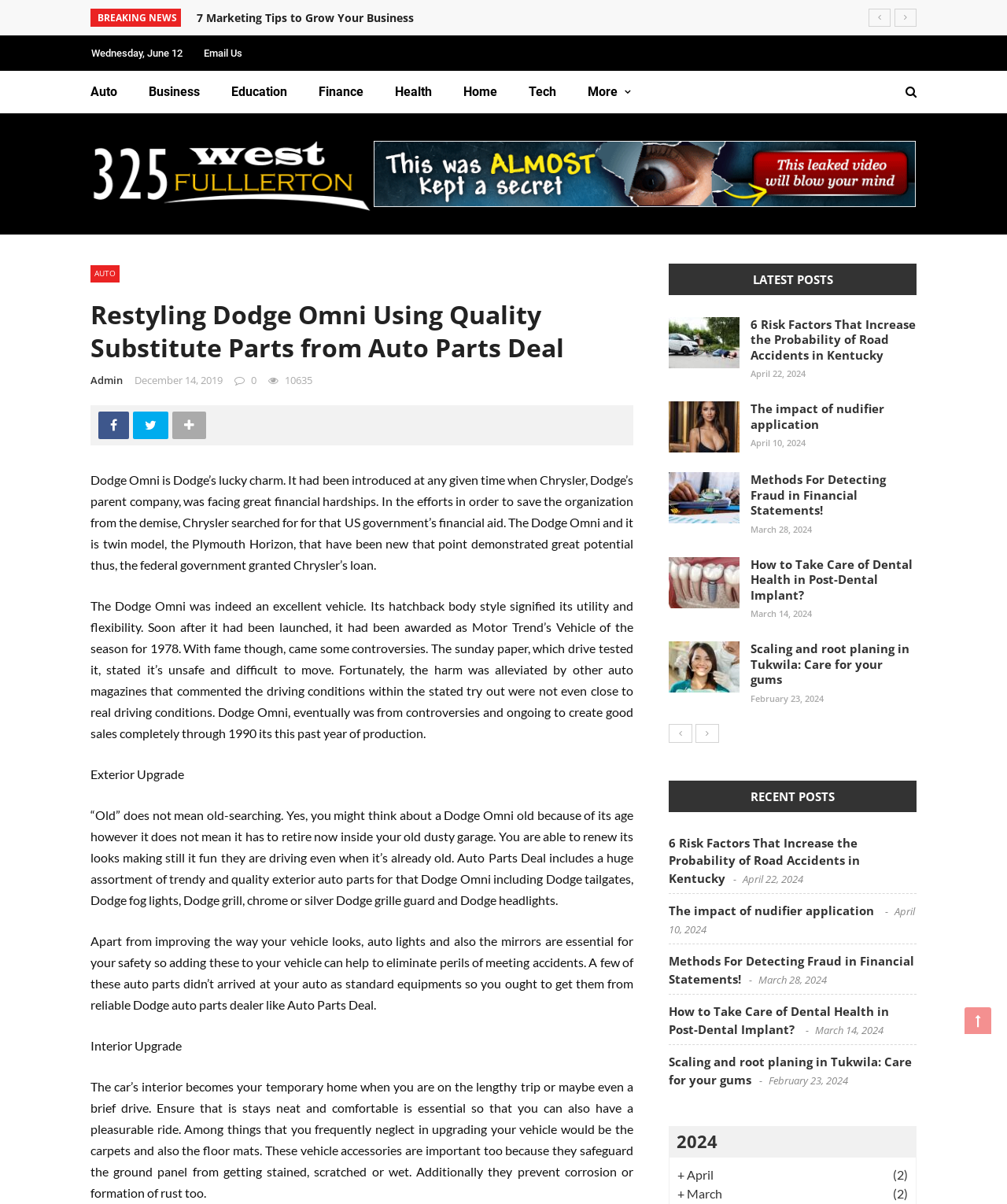Please predict the bounding box coordinates of the element's region where a click is necessary to complete the following instruction: "Go to 'Auto'". The coordinates should be represented by four float numbers between 0 and 1, i.e., [left, top, right, bottom].

[0.09, 0.059, 0.132, 0.094]